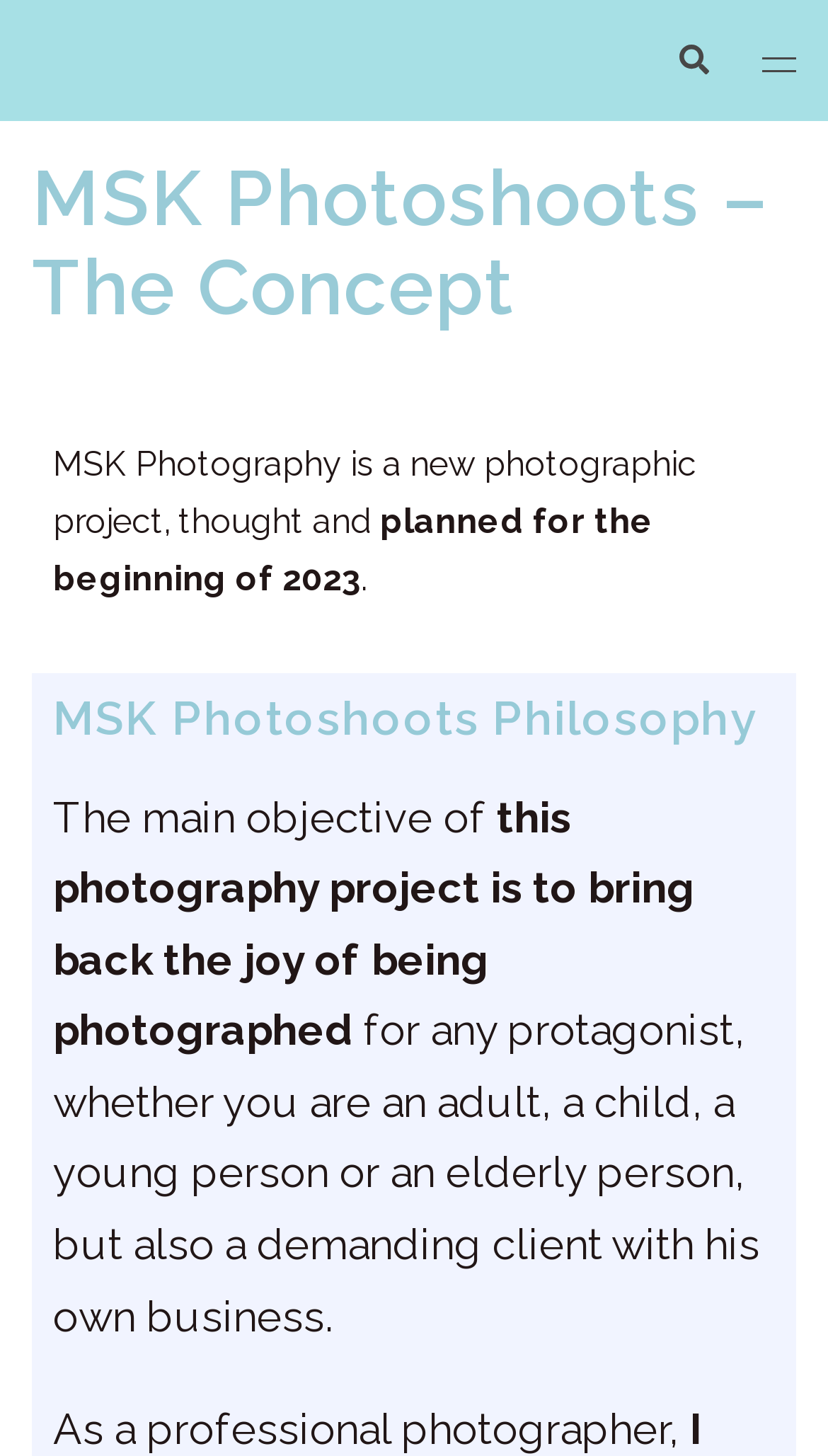Please find and provide the title of the webpage.

MSK Photoshoots – The Concept